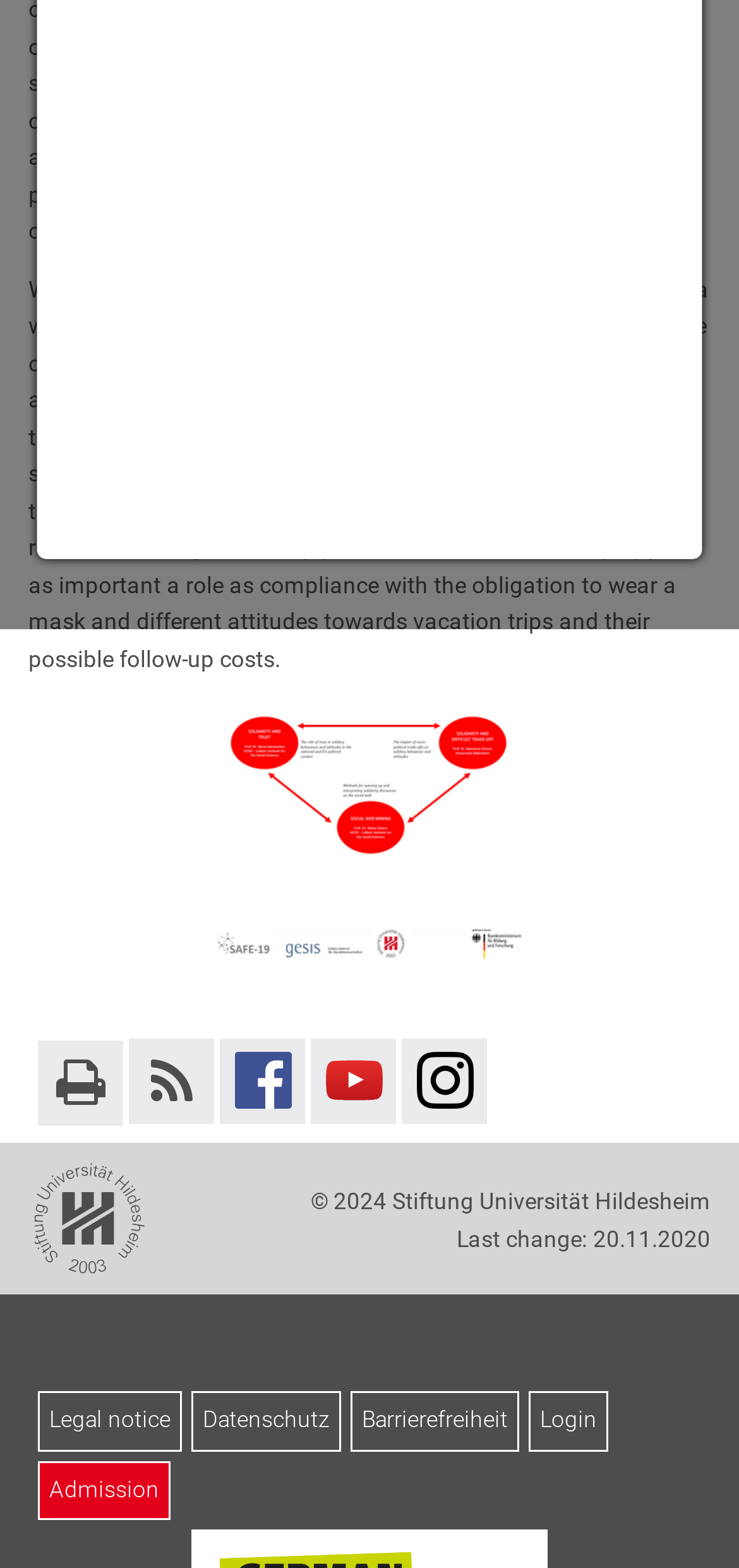Using the given element description, provide the bounding box coordinates (top-left x, top-left y, bottom-right x, bottom-right y) for the corresponding UI element in the screenshot: Login

[0.715, 0.887, 0.823, 0.925]